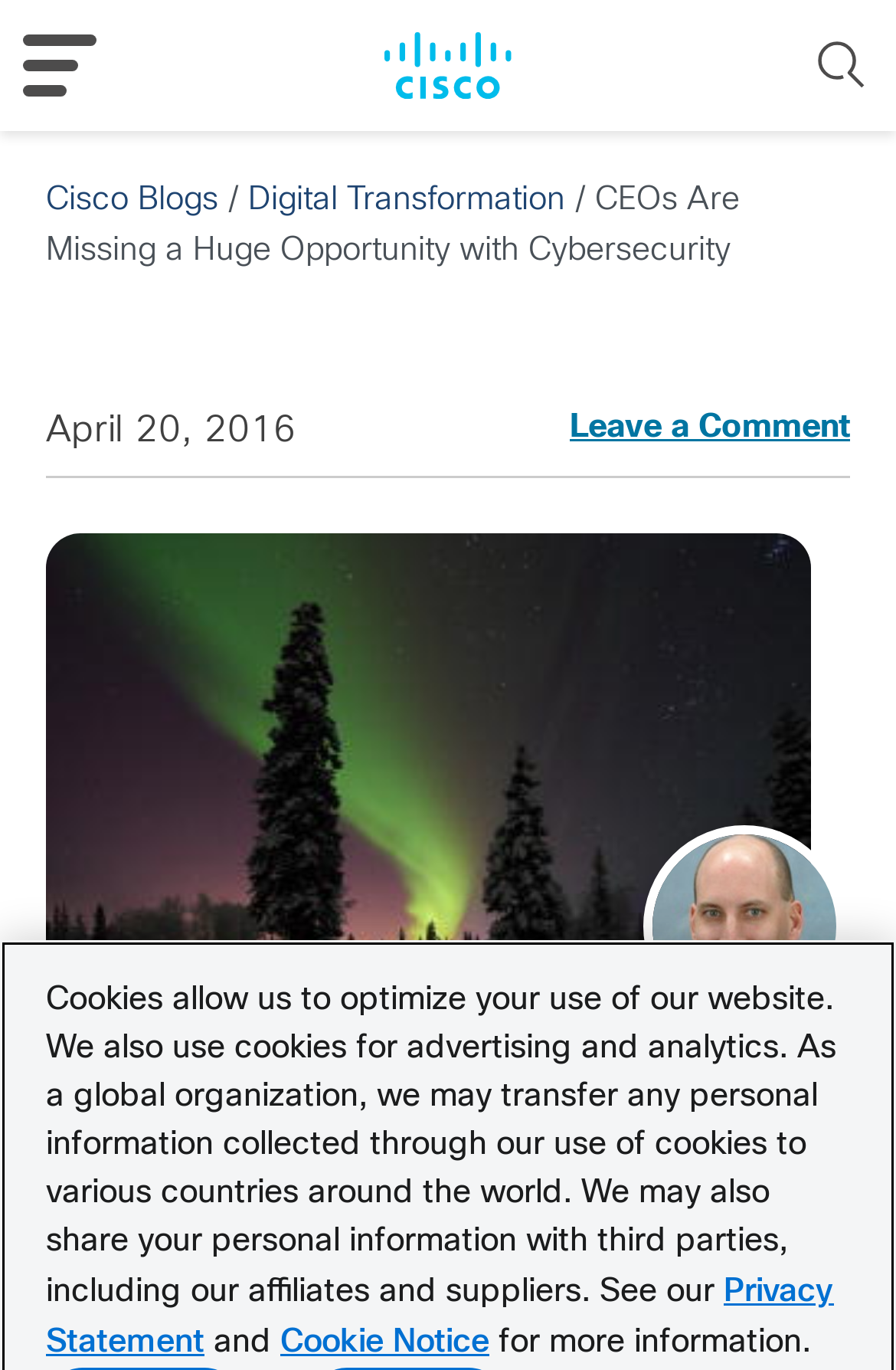Provide an in-depth caption for the elements present on the webpage.

This webpage is about a blog post titled "CEOs Are Missing a Huge Opportunity with Cybersecurity" on Cisco Blogs. At the top left, there is a link to "Cisco Blogs" accompanied by an image with the same name. Next to it, there is a "MENU" button. On the top right, there is a "Search" button with a search icon.

Below the top navigation, there is a horizontal menu with links to "Cisco Blogs" and "Digital Transformation". The main content of the blog post is headed by a title "CEOs Are Missing a Huge Opportunity with Cybersecurity" with a subtitle "April 20, 2016" and a "Leave a Comment" link. 

The blog post content is not explicitly described in the accessibility tree, but it is likely to be a lengthy article given the presence of a "Leave a Comment" link. 

On the right side of the blog post, there is an avatar image. Below the blog post, there is a section titled "Digital Transformation" with a link to the same topic. 

At the bottom of the page, there is a notice about cookies, which explains how the website uses cookies for optimization, advertising, and analytics, and provides links to "Privacy Statement" and "Cookie Notice" for more information.